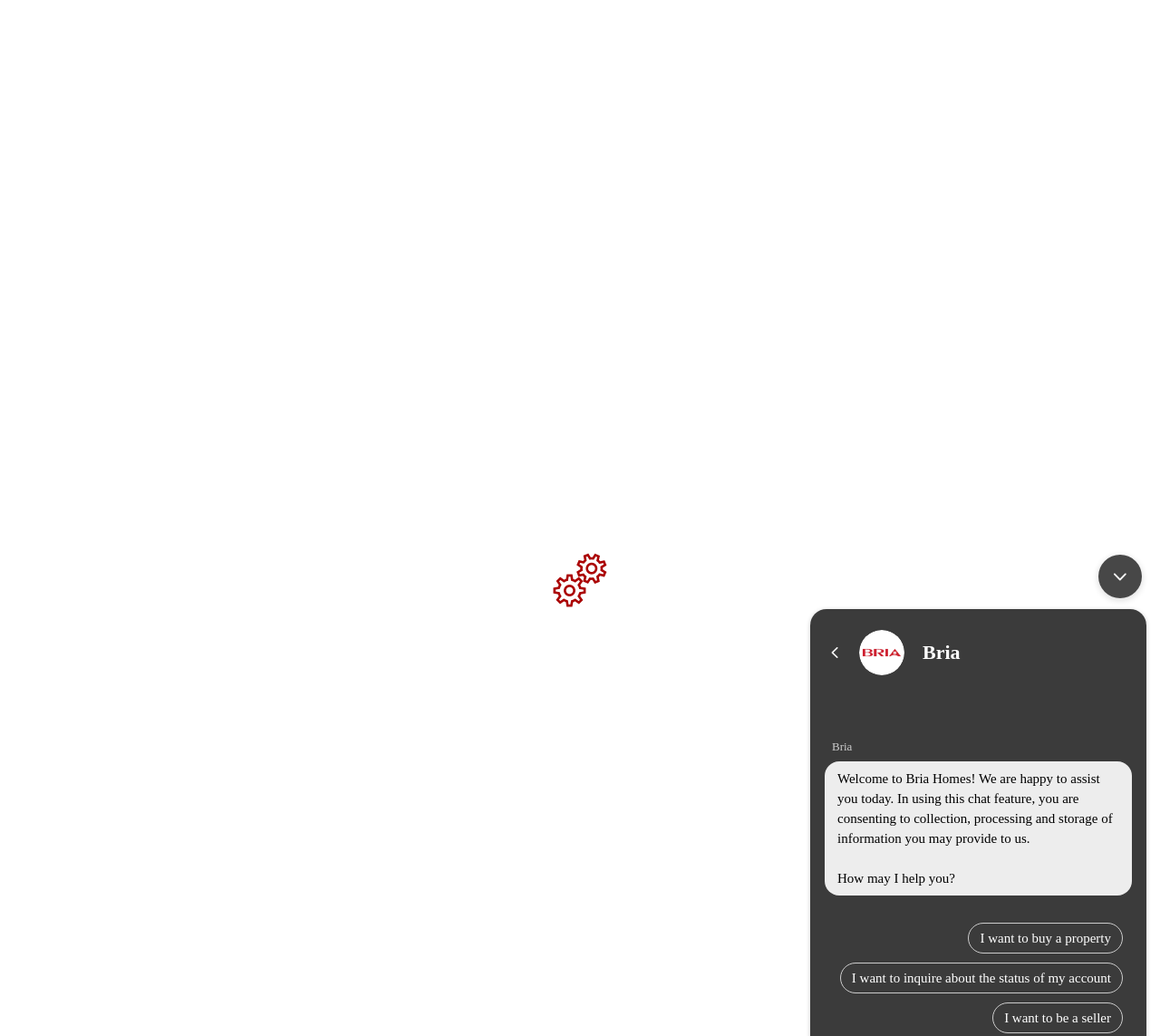Can you determine the bounding box coordinates of the area that needs to be clicked to fulfill the following instruction: "View the first featured property"?

[0.724, 0.613, 0.938, 0.792]